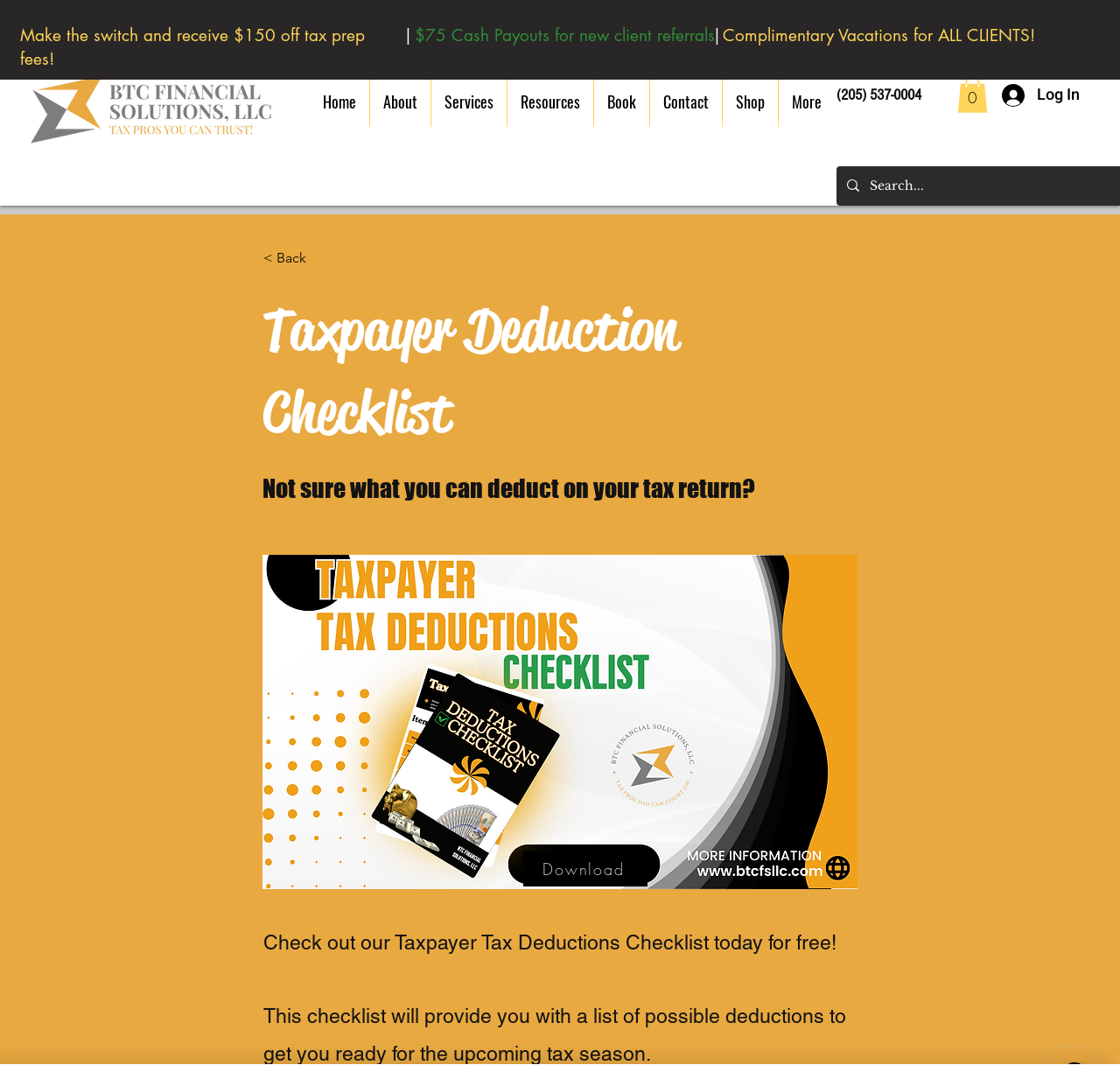What is the phone number on the top right?
Use the information from the image to give a detailed answer to the question.

I found the phone number on the top right of the webpage, which is located in a heading element with a bounding box of [0.747, 0.078, 0.826, 0.1].